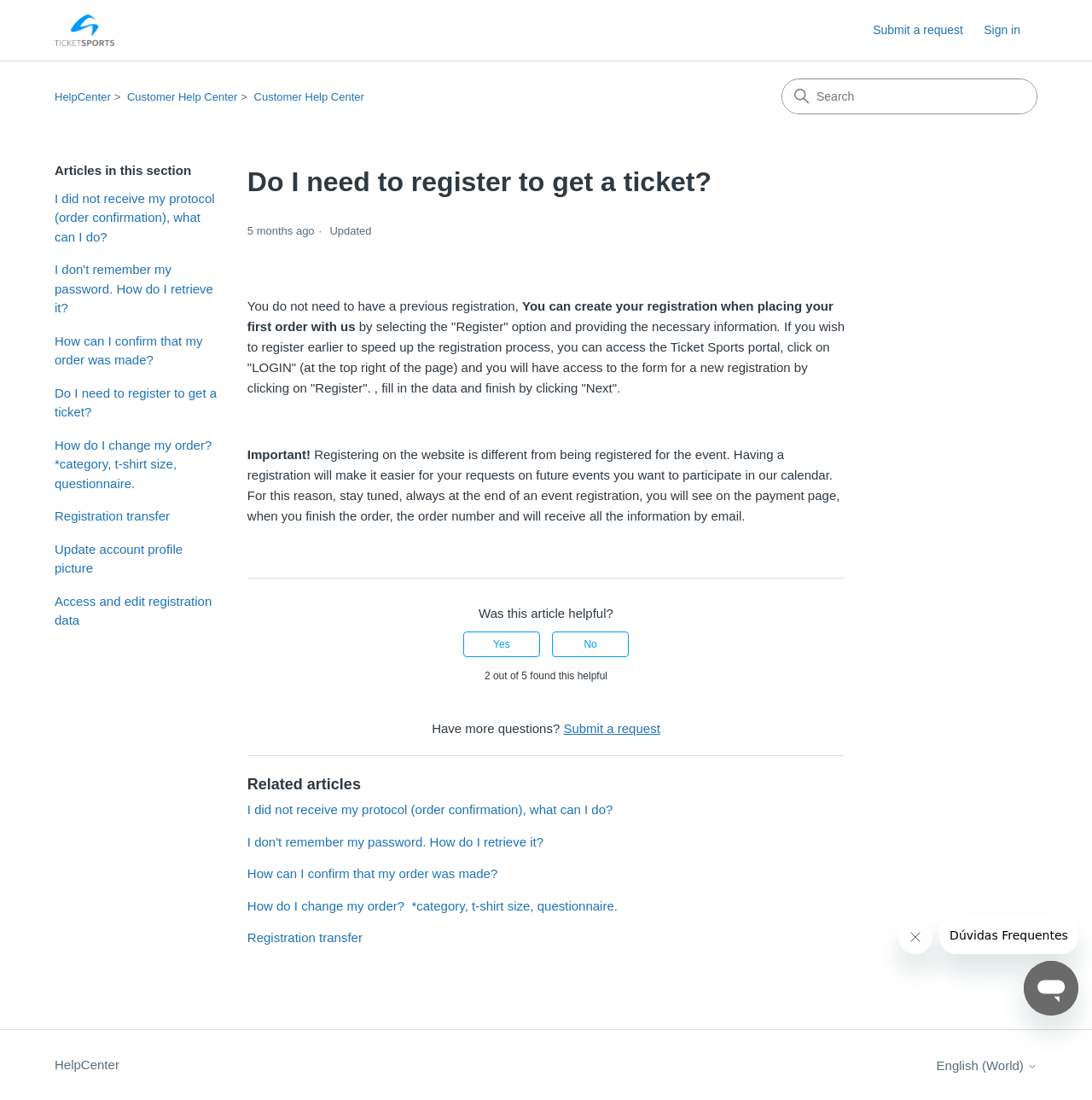Using the description "No", locate and provide the bounding box of the UI element.

[0.506, 0.574, 0.576, 0.598]